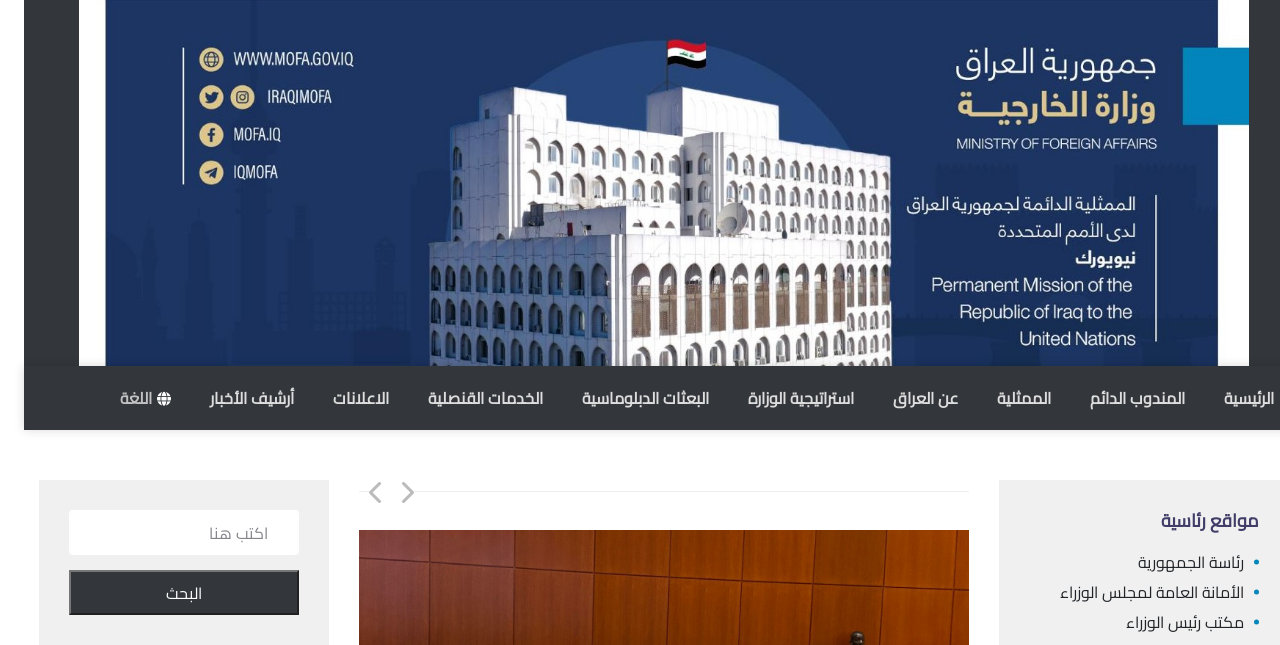Please identify the bounding box coordinates of the element on the webpage that should be clicked to follow this instruction: "Click on الرئيسية". The bounding box coordinates should be given as four float numbers between 0 and 1, formatted as [left, top, right, bottom].

[0.926, 0.567, 0.988, 0.667]